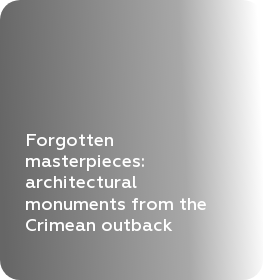Please reply to the following question with a single word or a short phrase:
What is the purpose of the image?

Visual gateway